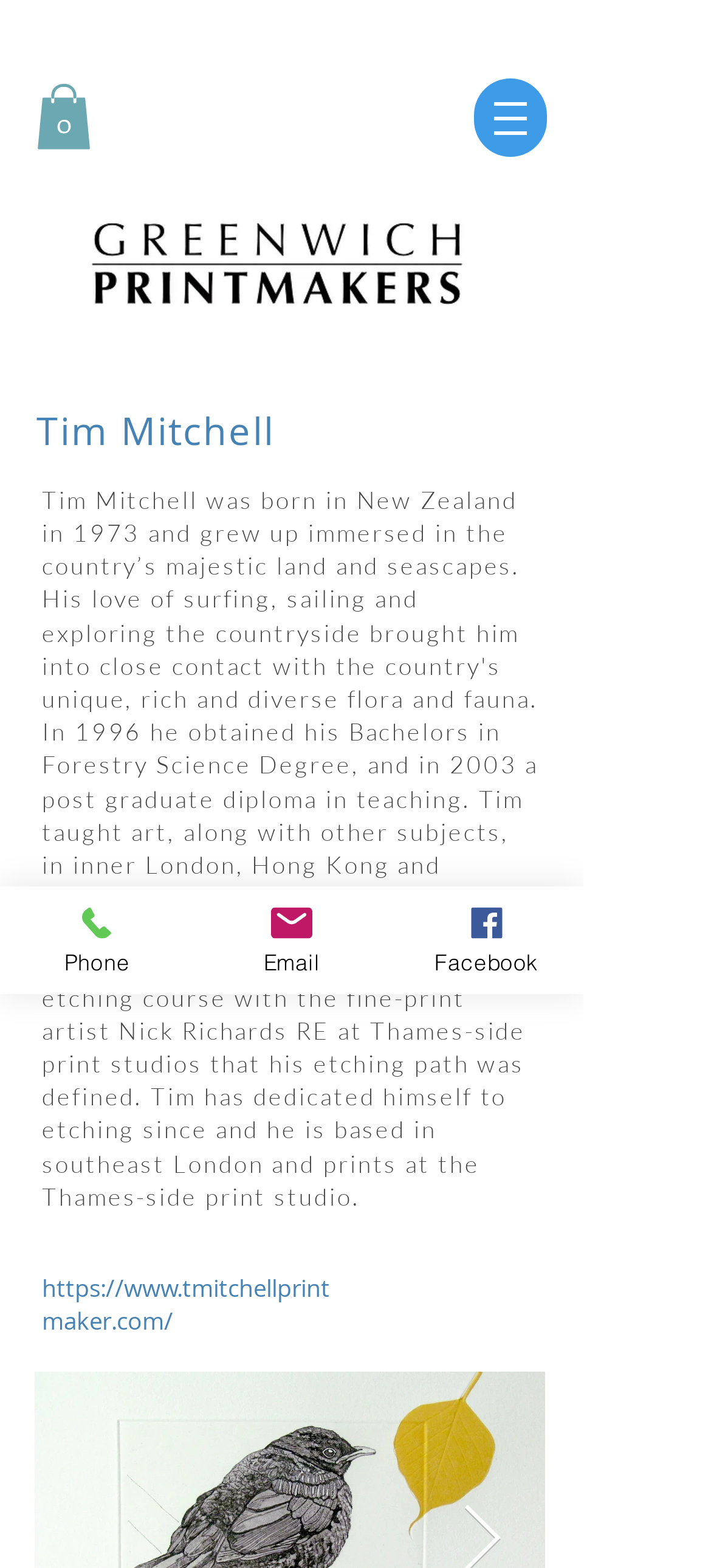What is the URL of the website's author?
Please provide a detailed answer to the question.

I found a link element with the URL 'https://www.tmitchellprintmaker.com/' which is likely the website of the author, Tim Mitchell.